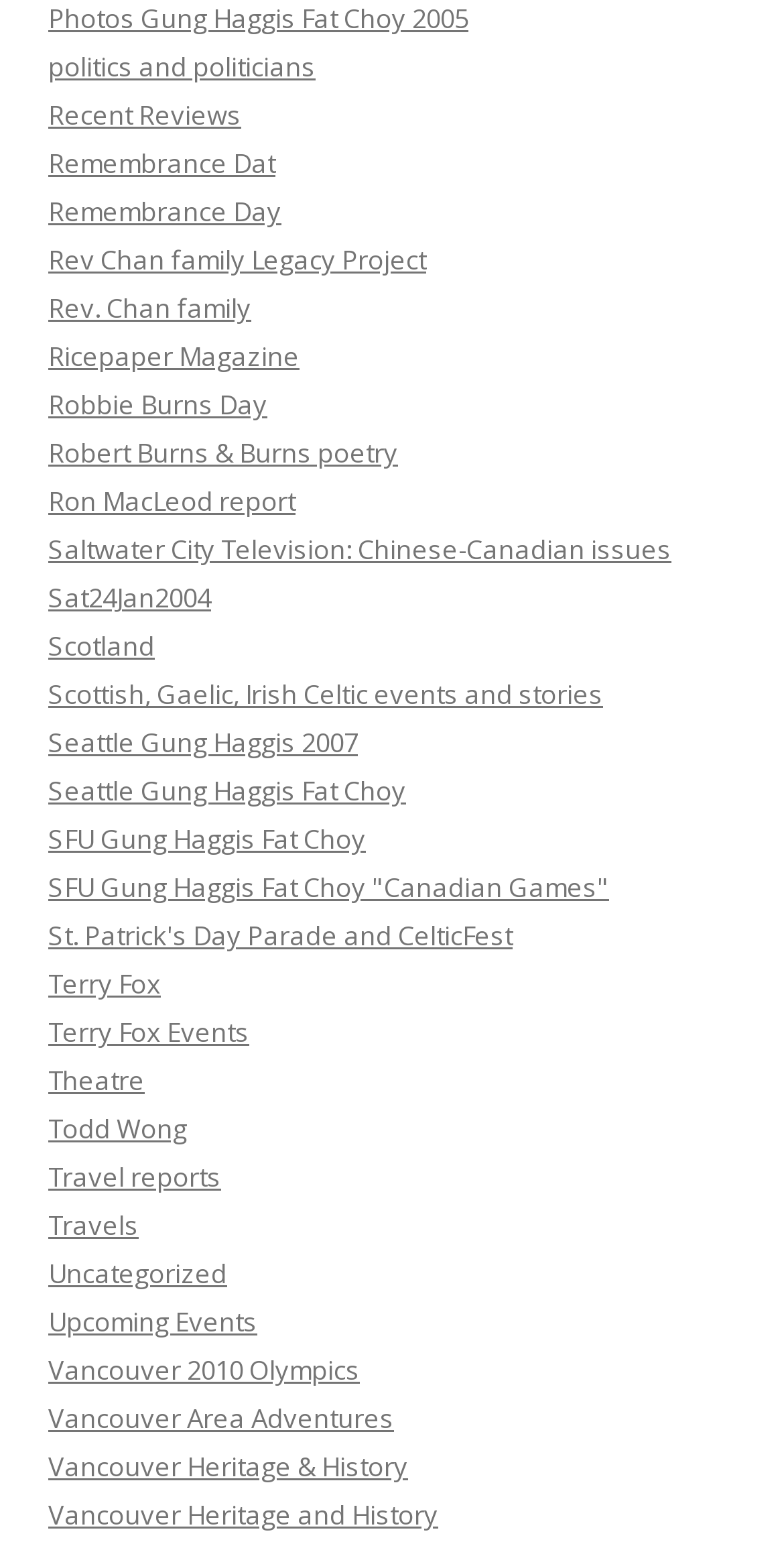Determine the bounding box coordinates for the area you should click to complete the following instruction: "Check recent reviews".

[0.062, 0.063, 0.308, 0.086]